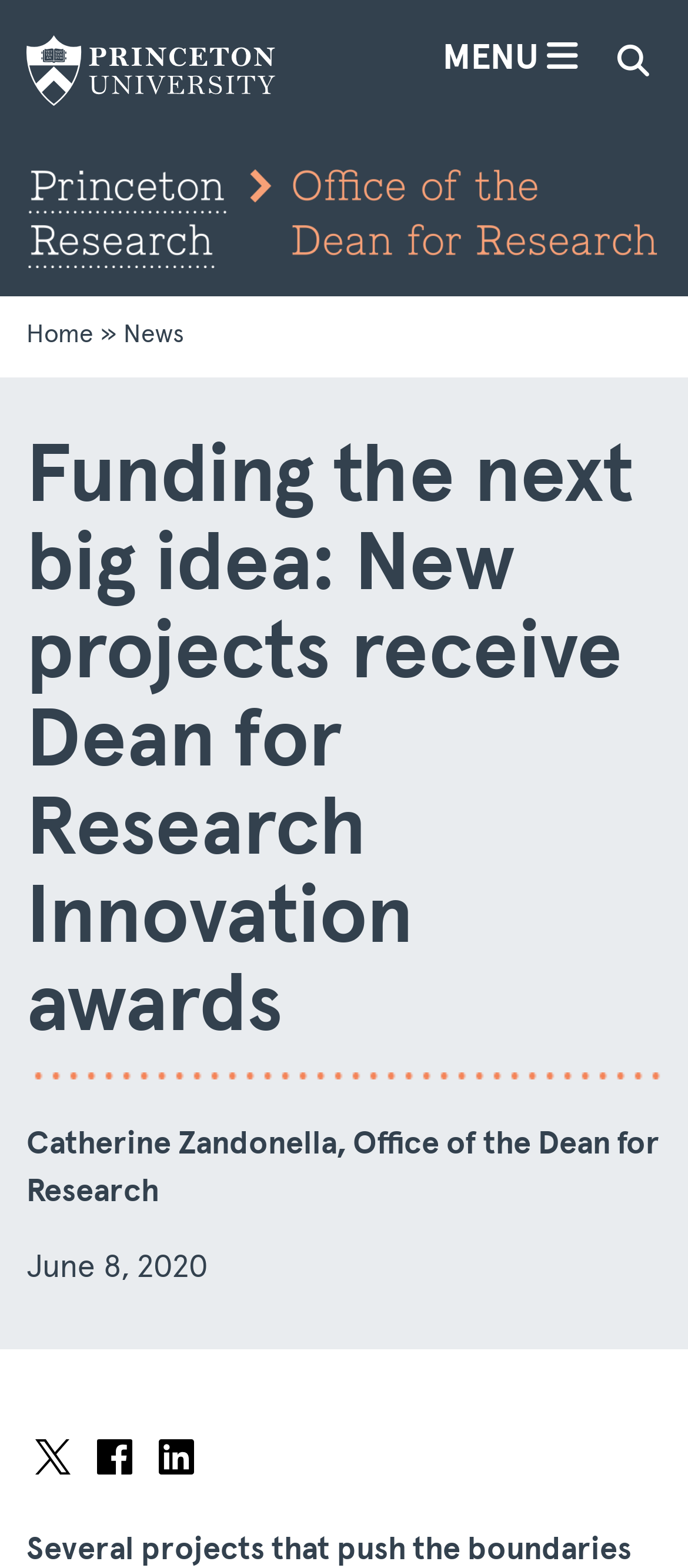Locate the bounding box coordinates of the segment that needs to be clicked to meet this instruction: "Share on LinkedIn".

[0.218, 0.912, 0.295, 0.946]